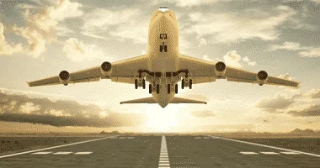What colors dominate the sky in the image?
Refer to the image and provide a detailed answer to the question.

The warm hues of orange and gold illuminate the sky, creating a picturesque view that evokes feelings of freedom and exploration.